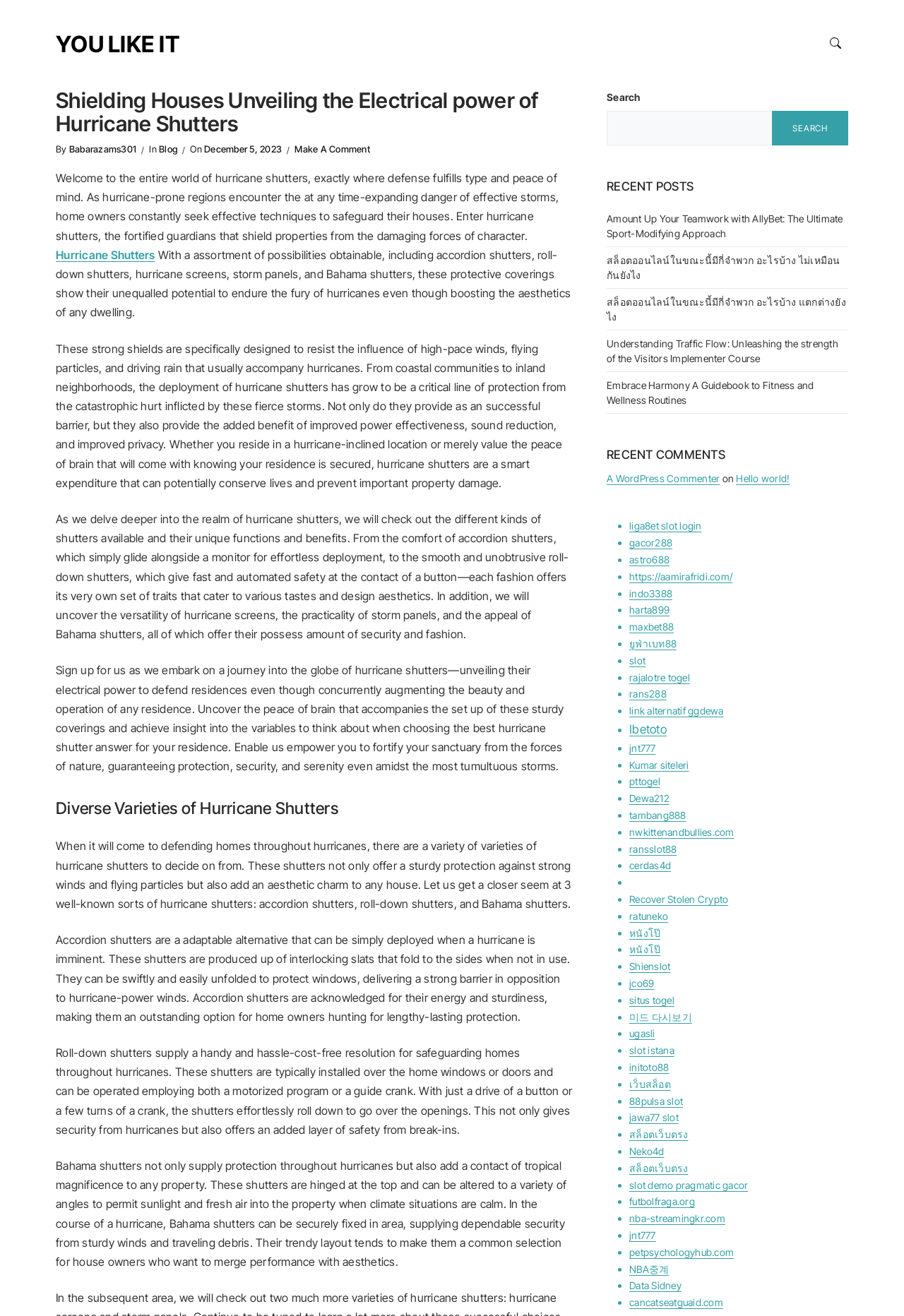Please identify the bounding box coordinates of the area that needs to be clicked to follow this instruction: "Explore the different types of Hurricane Shutters".

[0.062, 0.607, 0.634, 0.623]